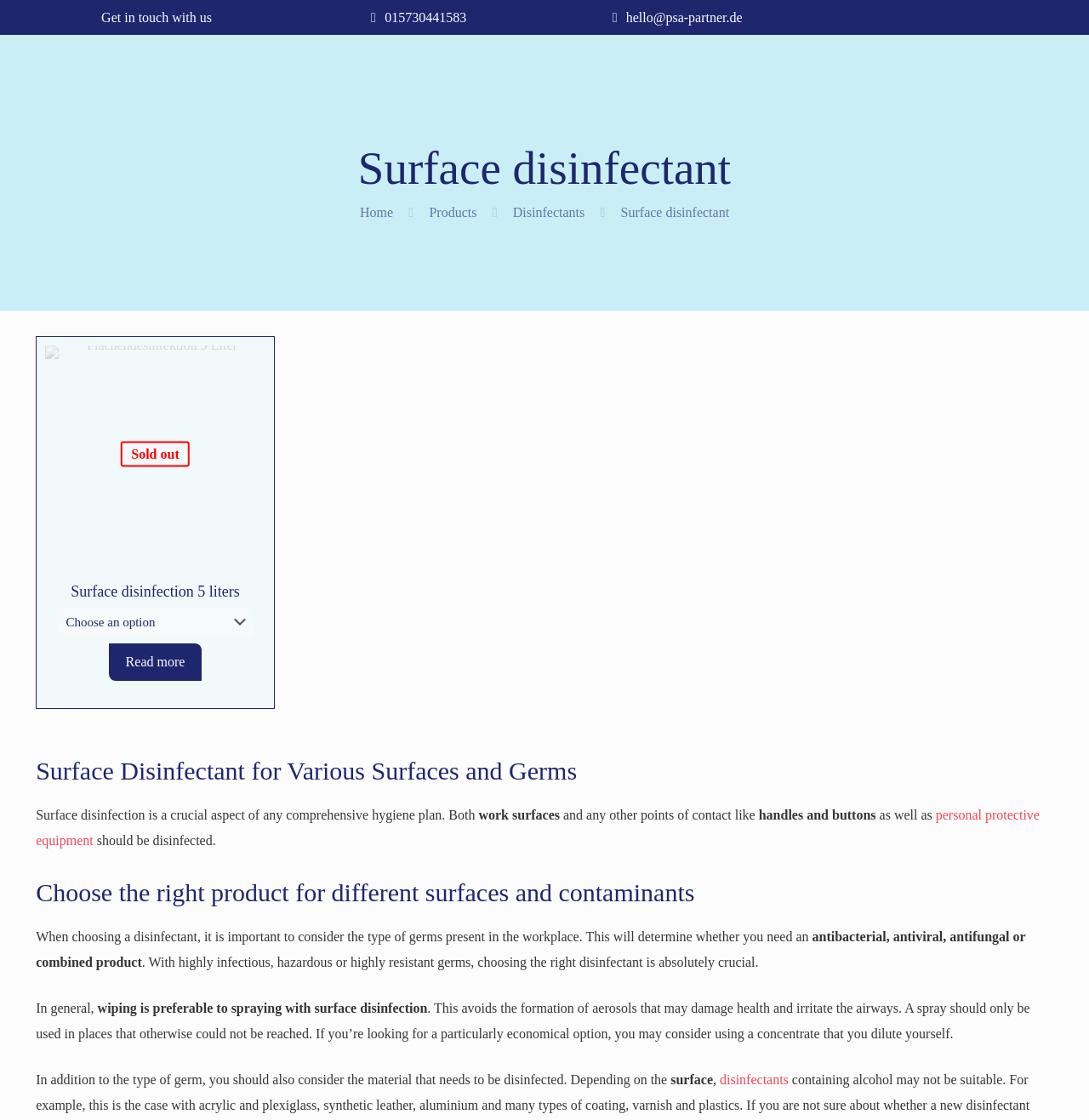Identify the bounding box of the HTML element described here: "Awards & Accreditation". Provide the coordinates as four float numbers between 0 and 1: [left, top, right, bottom].

None